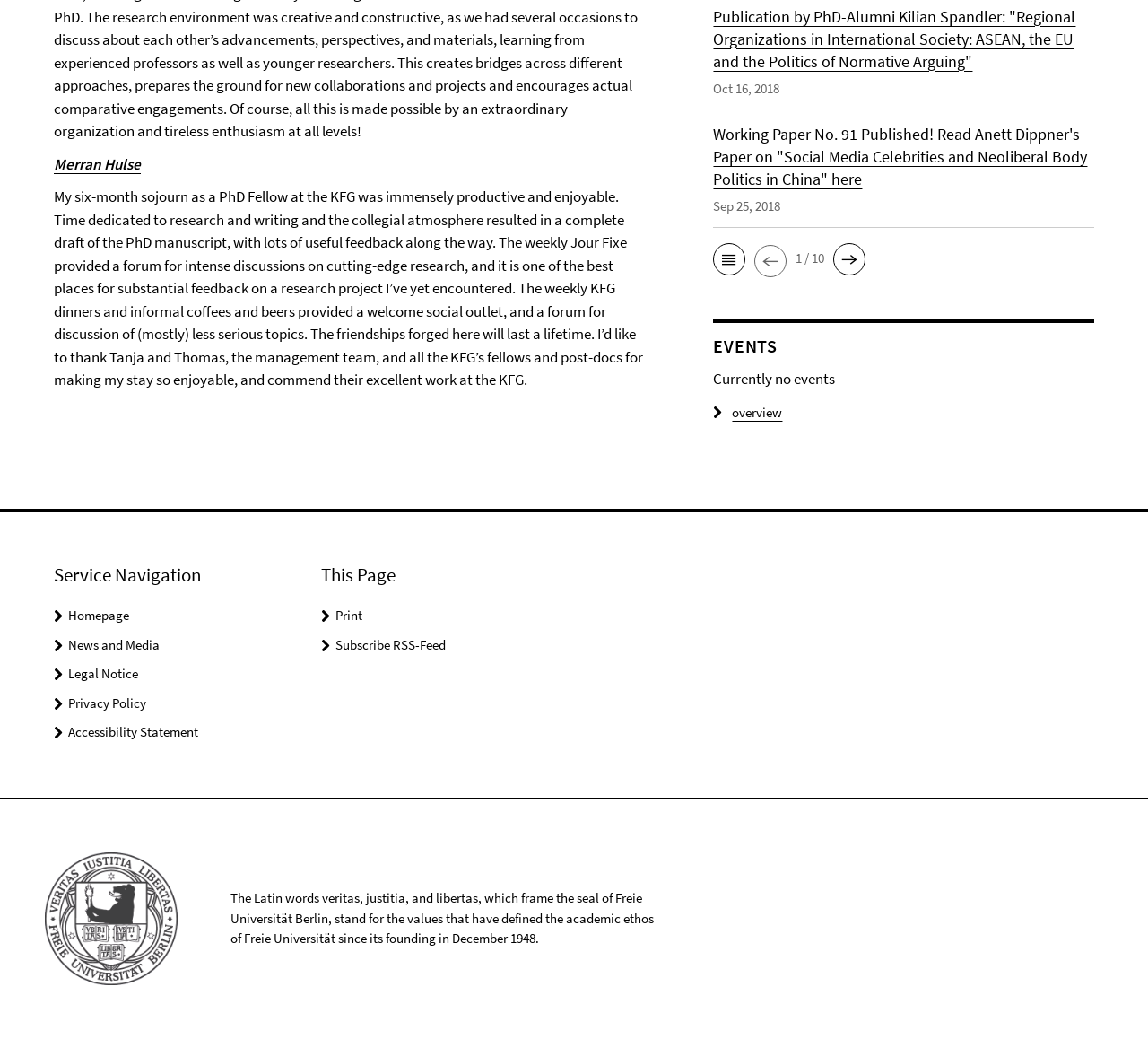From the element description Accessibility Statement, predict the bounding box coordinates of the UI element. The coordinates must be specified in the format (top-left x, top-left y, bottom-right x, bottom-right y) and should be within the 0 to 1 range.

[0.059, 0.696, 0.173, 0.713]